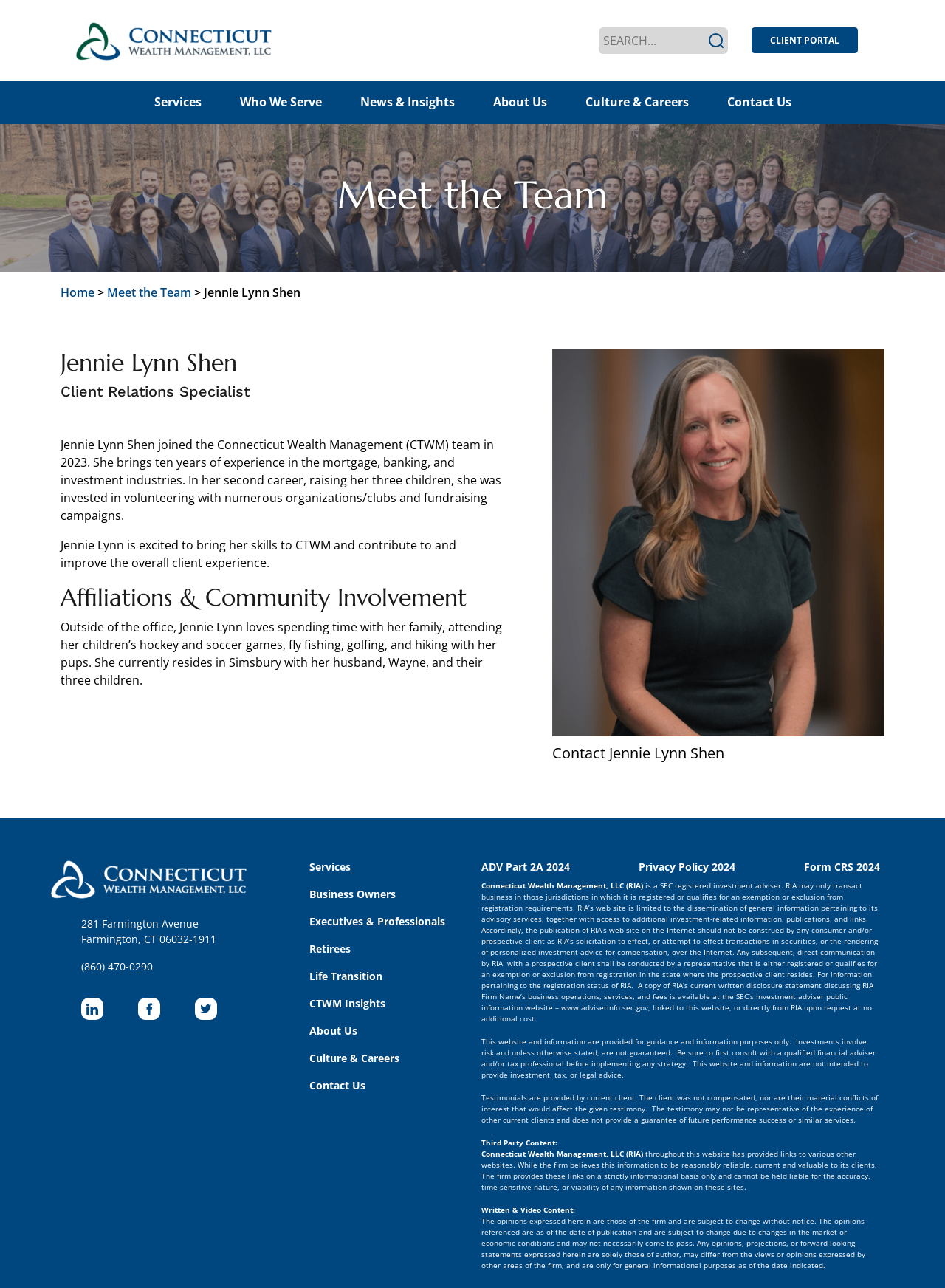Locate the bounding box coordinates of the element that should be clicked to fulfill the instruction: "Go to client portal".

[0.795, 0.021, 0.908, 0.041]